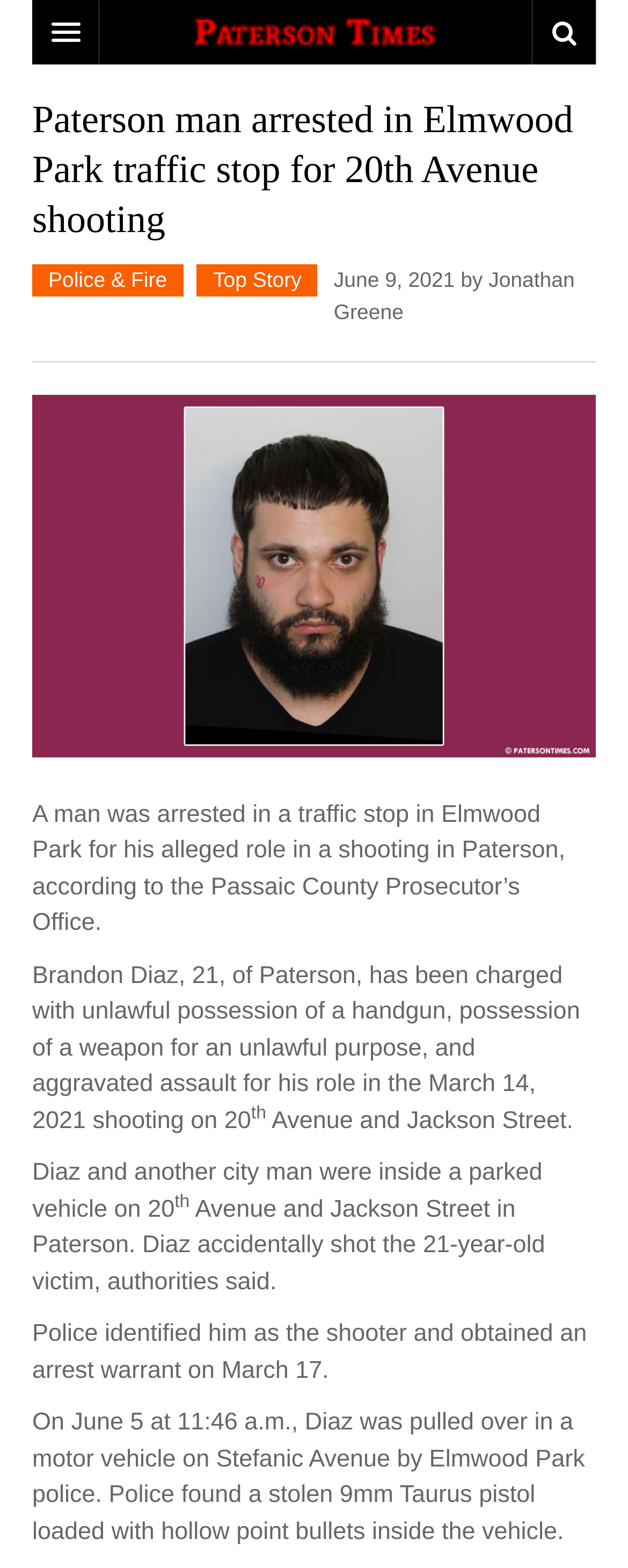Where was the shooting that led to the arrest?
Based on the image, answer the question with as much detail as possible.

I found the answer by reading the article, which mentions that 'A man was arrested in a traffic stop in Elmwood Park for his alleged role in a shooting in Paterson, according to the Passaic County Prosecutor’s Office.'